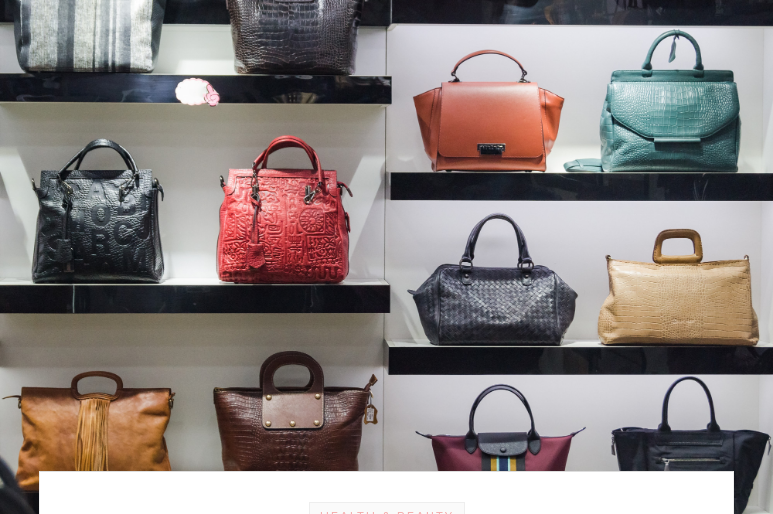What is the purpose of the handbags according to the caption?
Answer the question based on the image using a single word or a brief phrase.

Elevate any outfit